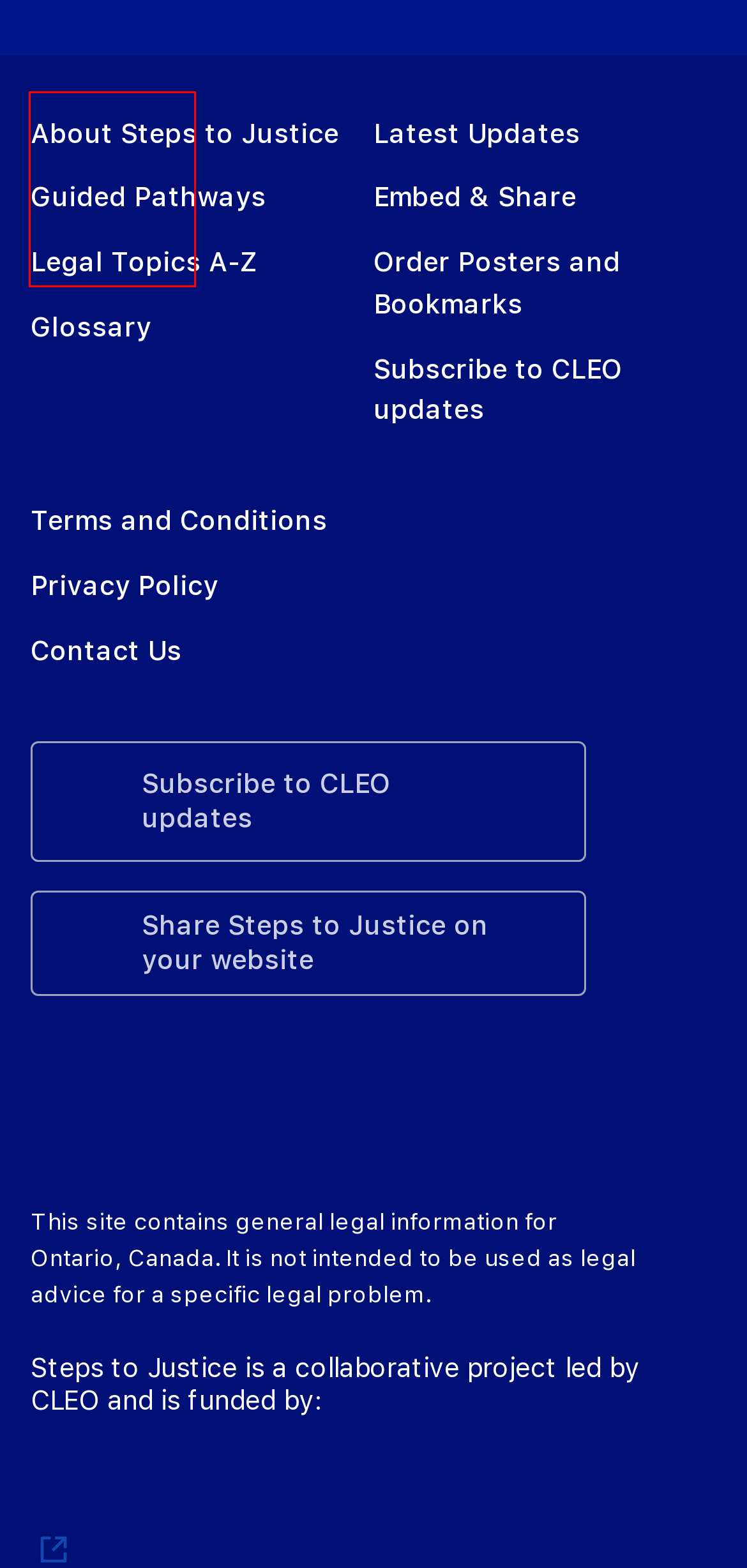Given a webpage screenshot featuring a red rectangle around a UI element, please determine the best description for the new webpage that appears after the element within the bounding box is clicked. The options are:
A. Guided Pathways - Steps to Justice
B. Tribunals Ontario | Tribunaux décisionnels Ontario
C. Privacy Policy - Steps to Justice
D. Contact Us - Steps to Justice
E. Home - CLEO (Community Legal Education Ontario / Éducation juridique communautaire Ontario)
F. Ministry of the Attorney General | ontario.ca
G. Subscribe to updates from CLEO – CLEO Outreach
H. Welcome to the Ontario Justice Education Network - OJEN

B